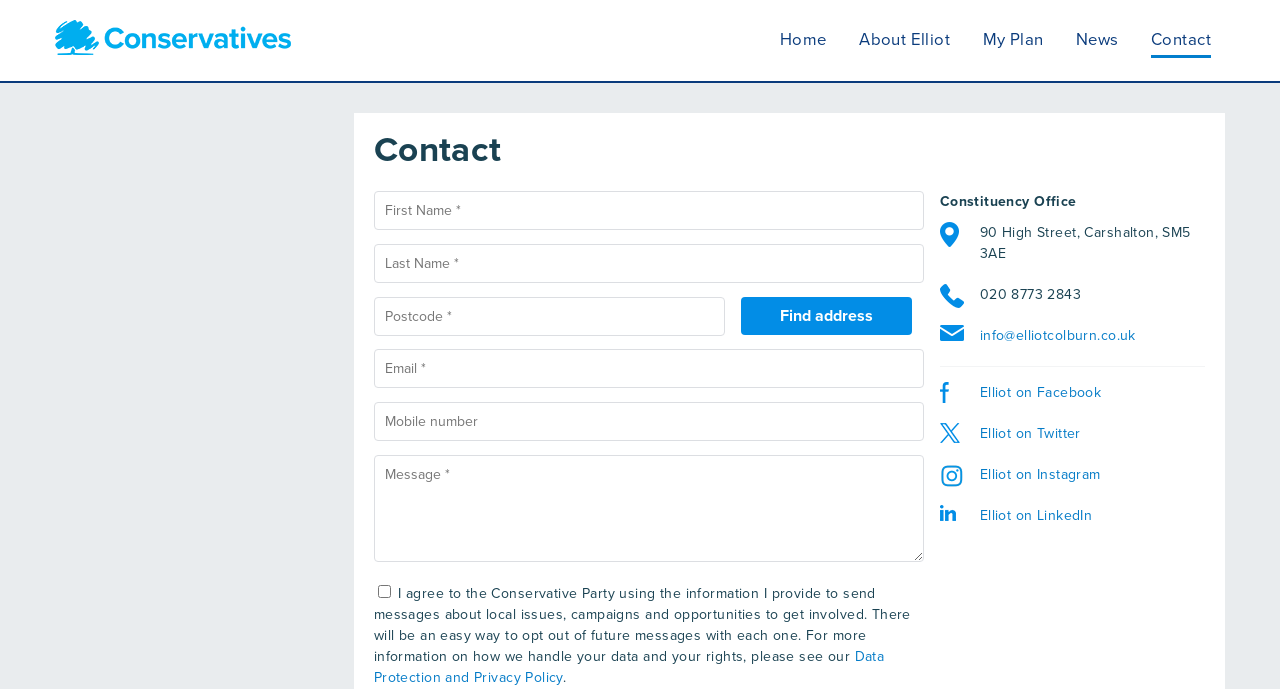Please find the bounding box coordinates of the section that needs to be clicked to achieve this instruction: "Enter your first name".

[0.292, 0.278, 0.722, 0.334]